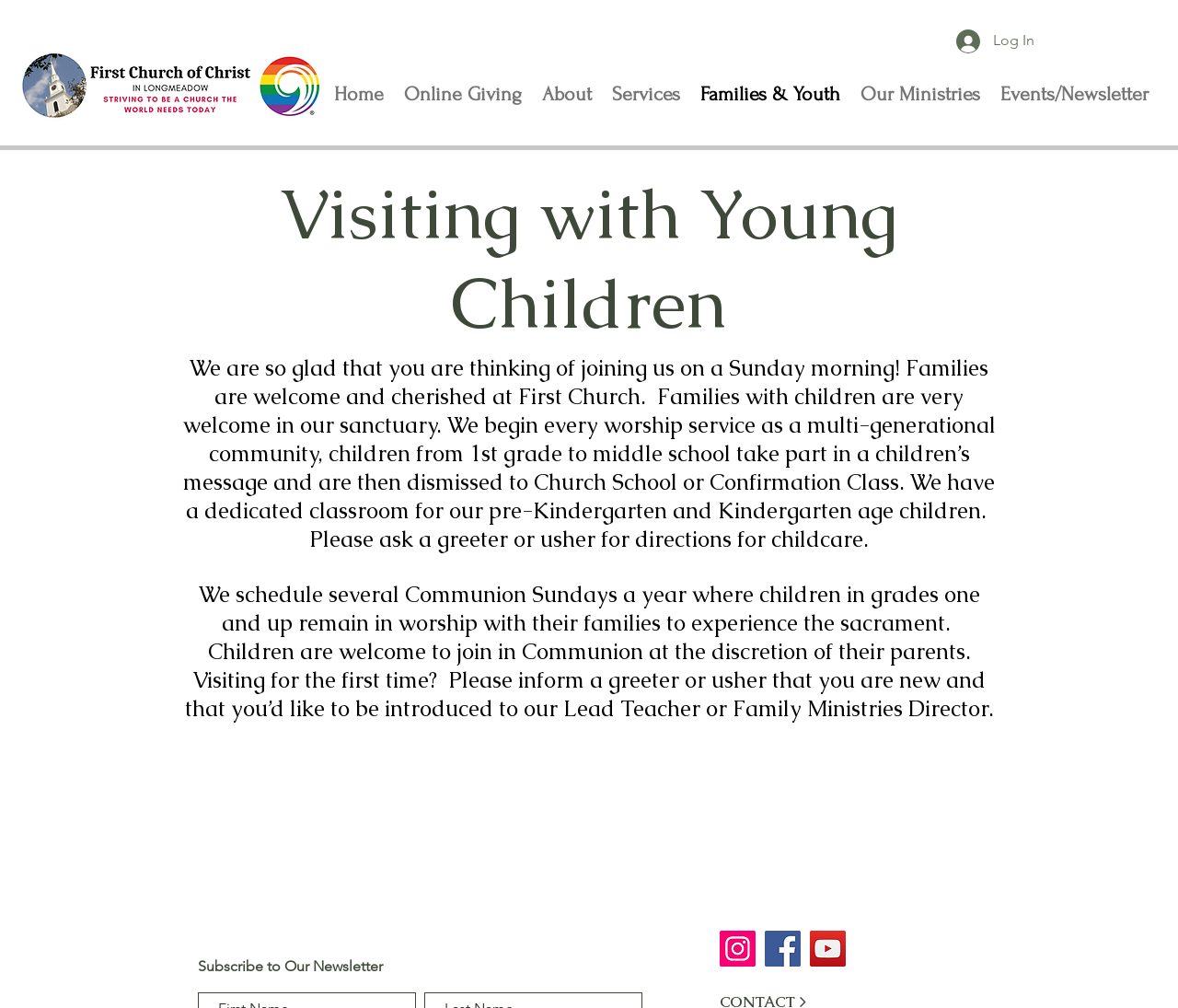Identify the bounding box for the described UI element: "About".

[0.452, 0.075, 0.511, 0.111]